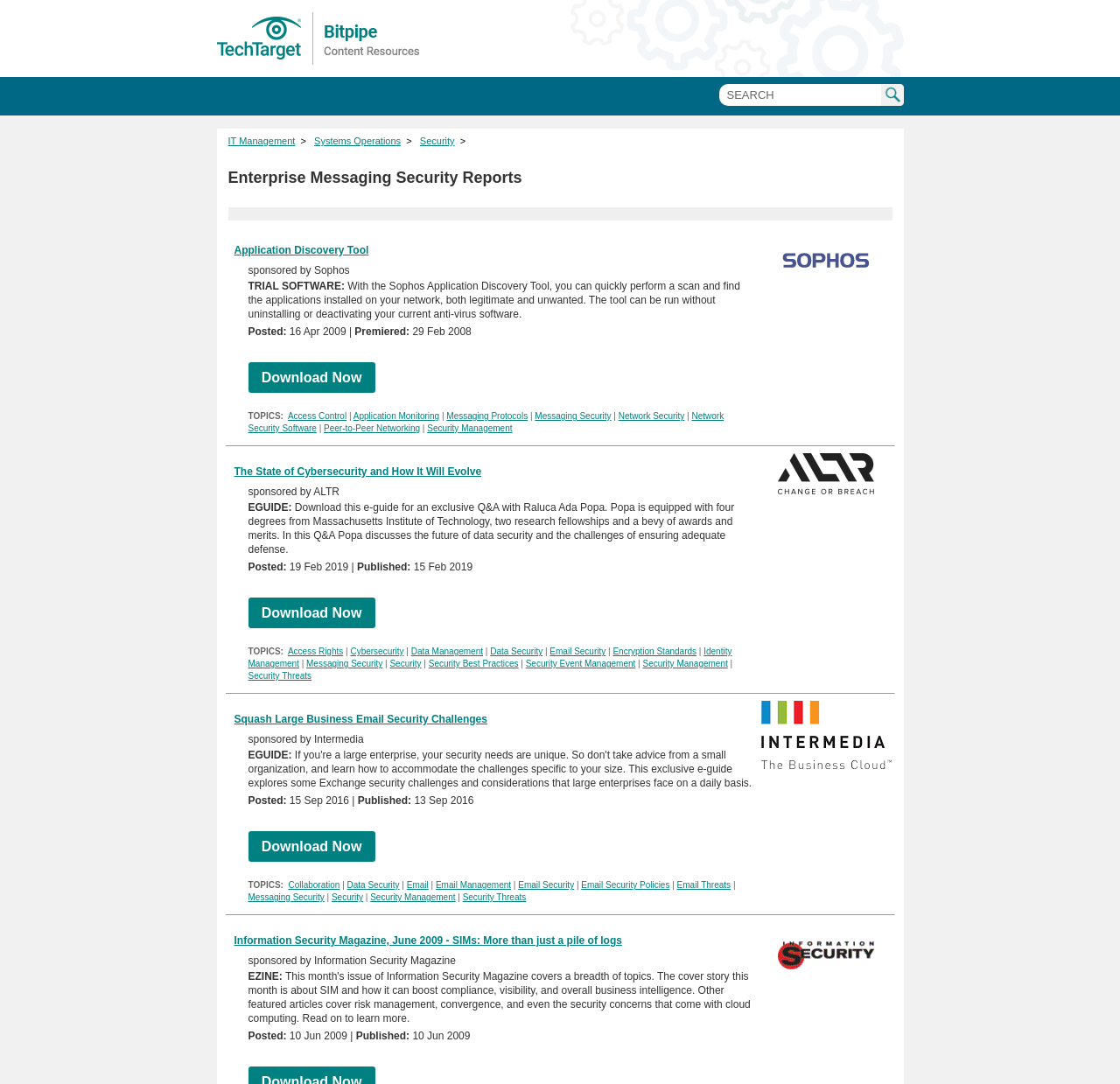Specify the bounding box coordinates of the element's area that should be clicked to execute the given instruction: "Click on Bitpipe.com". The coordinates should be four float numbers between 0 and 1, i.e., [left, top, right, bottom].

[0.193, 0.011, 0.377, 0.06]